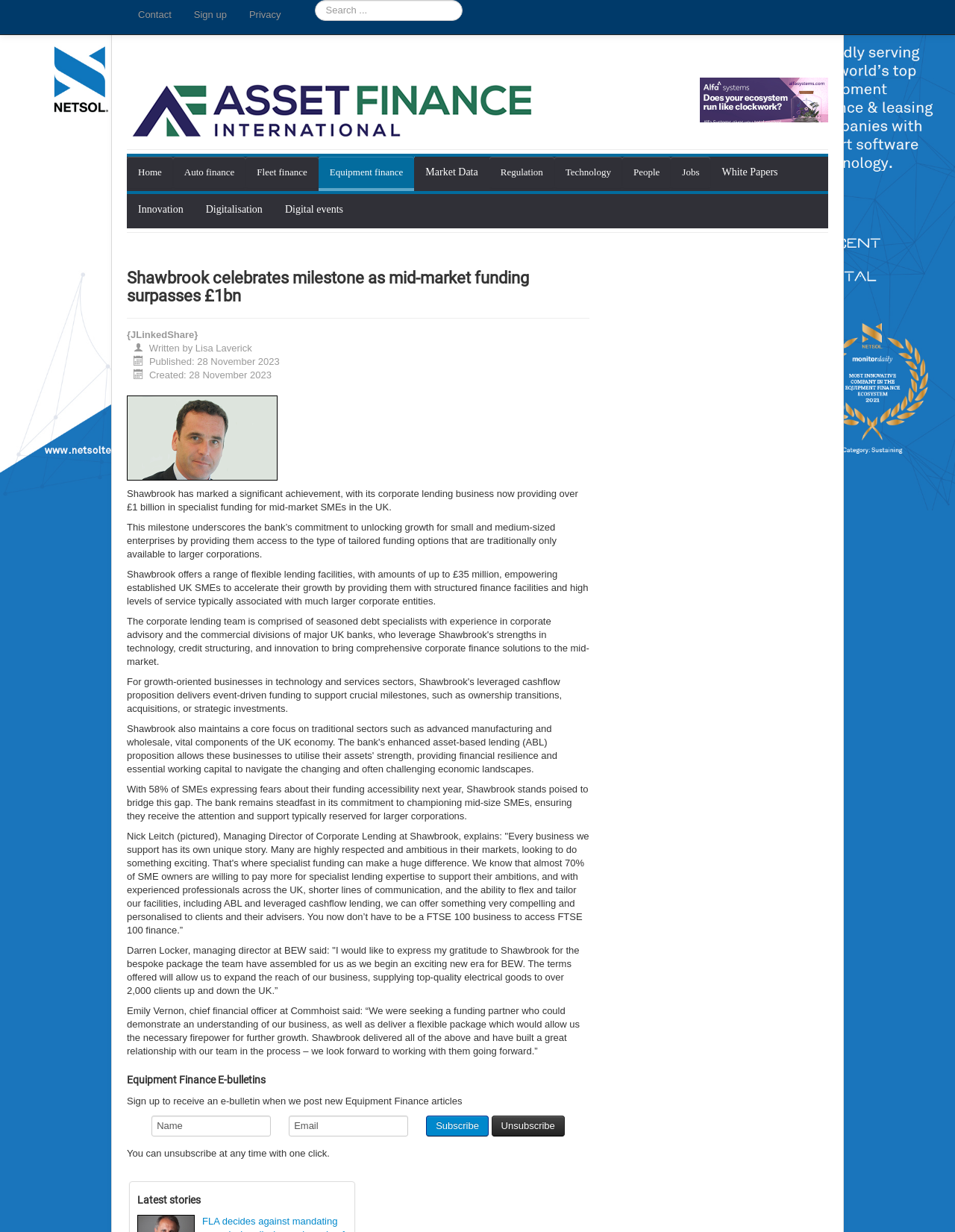Please answer the following question using a single word or phrase: 
What is the range of flexible lending facilities offered by Shawbrook?

Up to £35 million